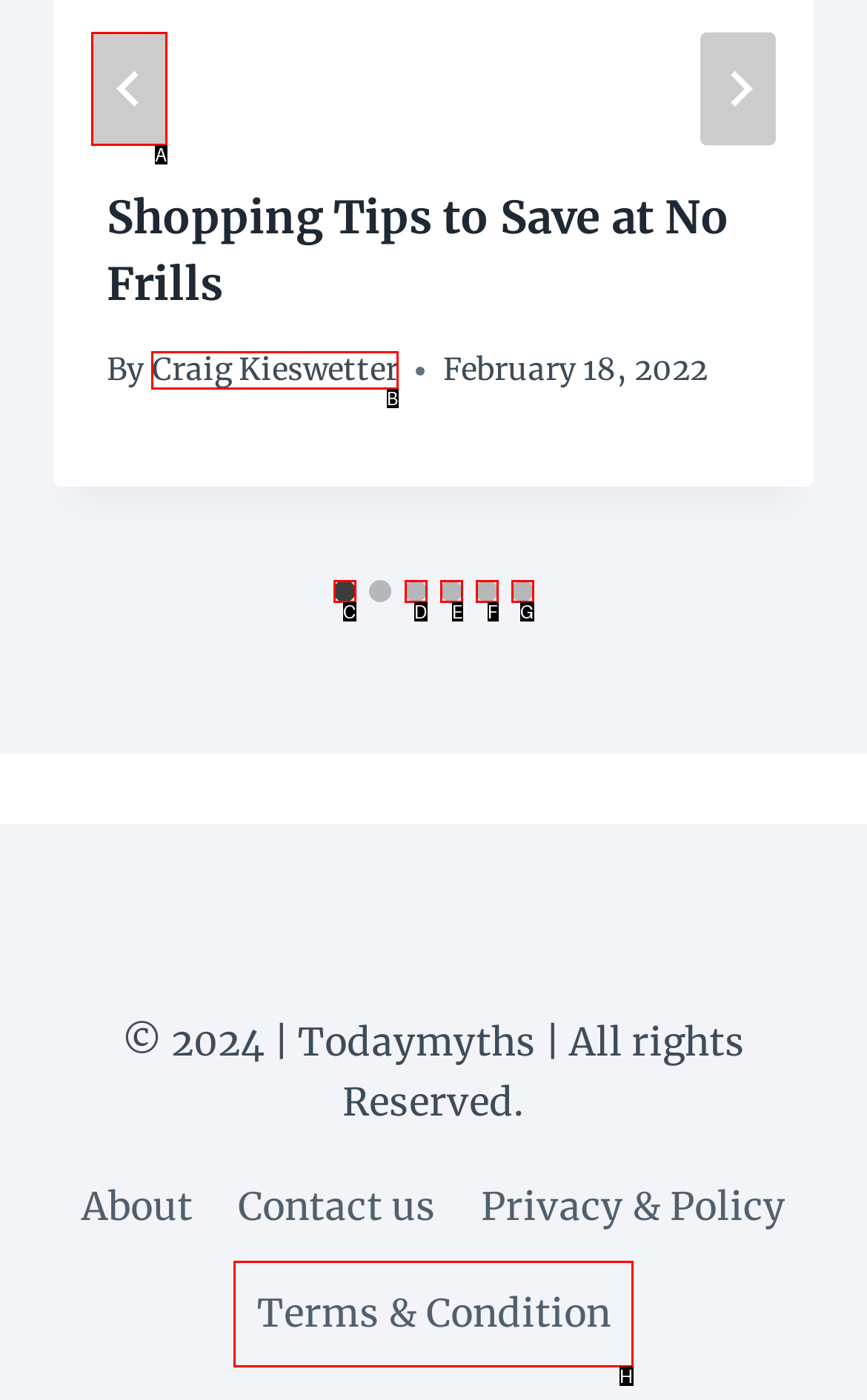Indicate the letter of the UI element that should be clicked to accomplish the task: Read the article by Craig Kieswetter. Answer with the letter only.

B